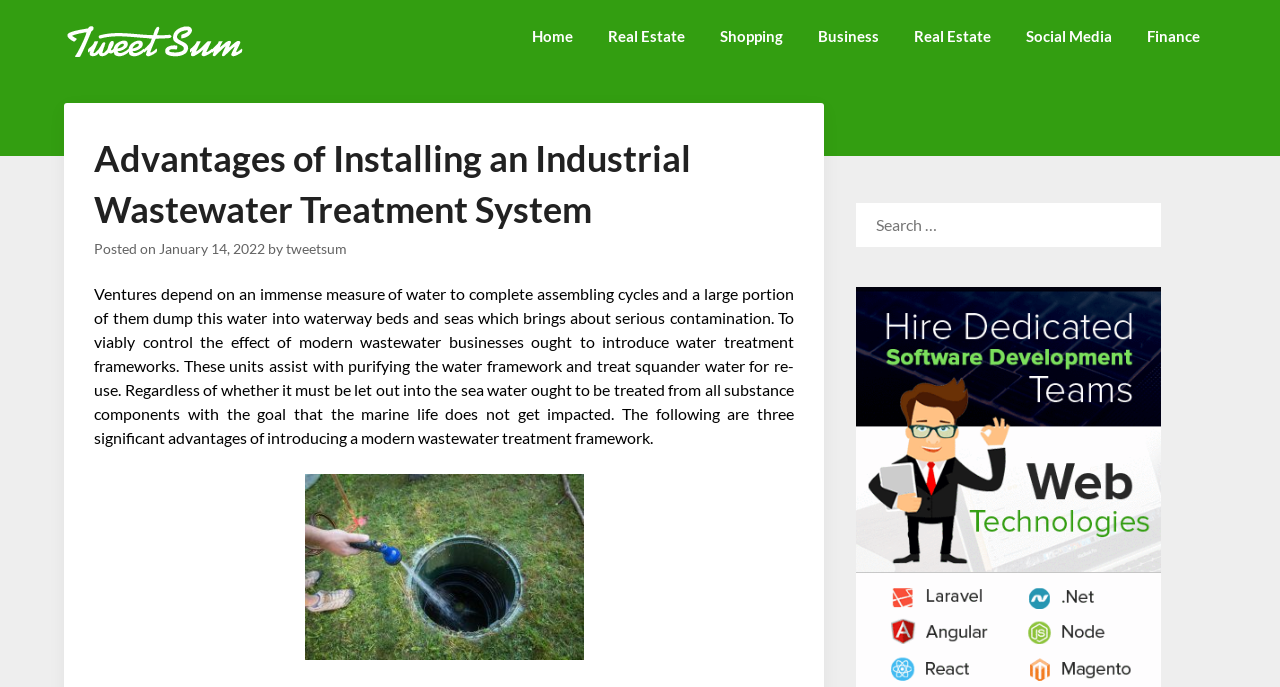What is the name of the author of this article?
Using the visual information from the image, give a one-word or short-phrase answer.

tweetsum